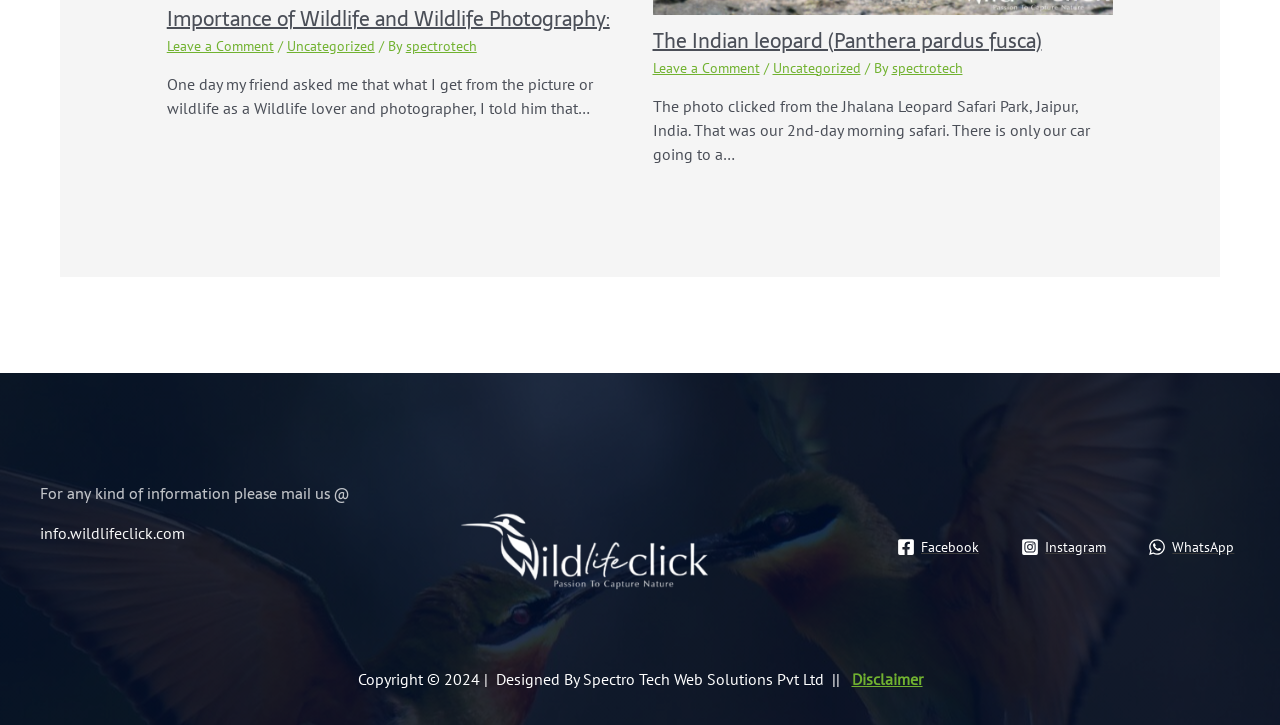Determine the bounding box coordinates of the clickable element to complete this instruction: "Contact via email". Provide the coordinates in the format of four float numbers between 0 and 1, [left, top, right, bottom].

[0.031, 0.721, 0.145, 0.748]